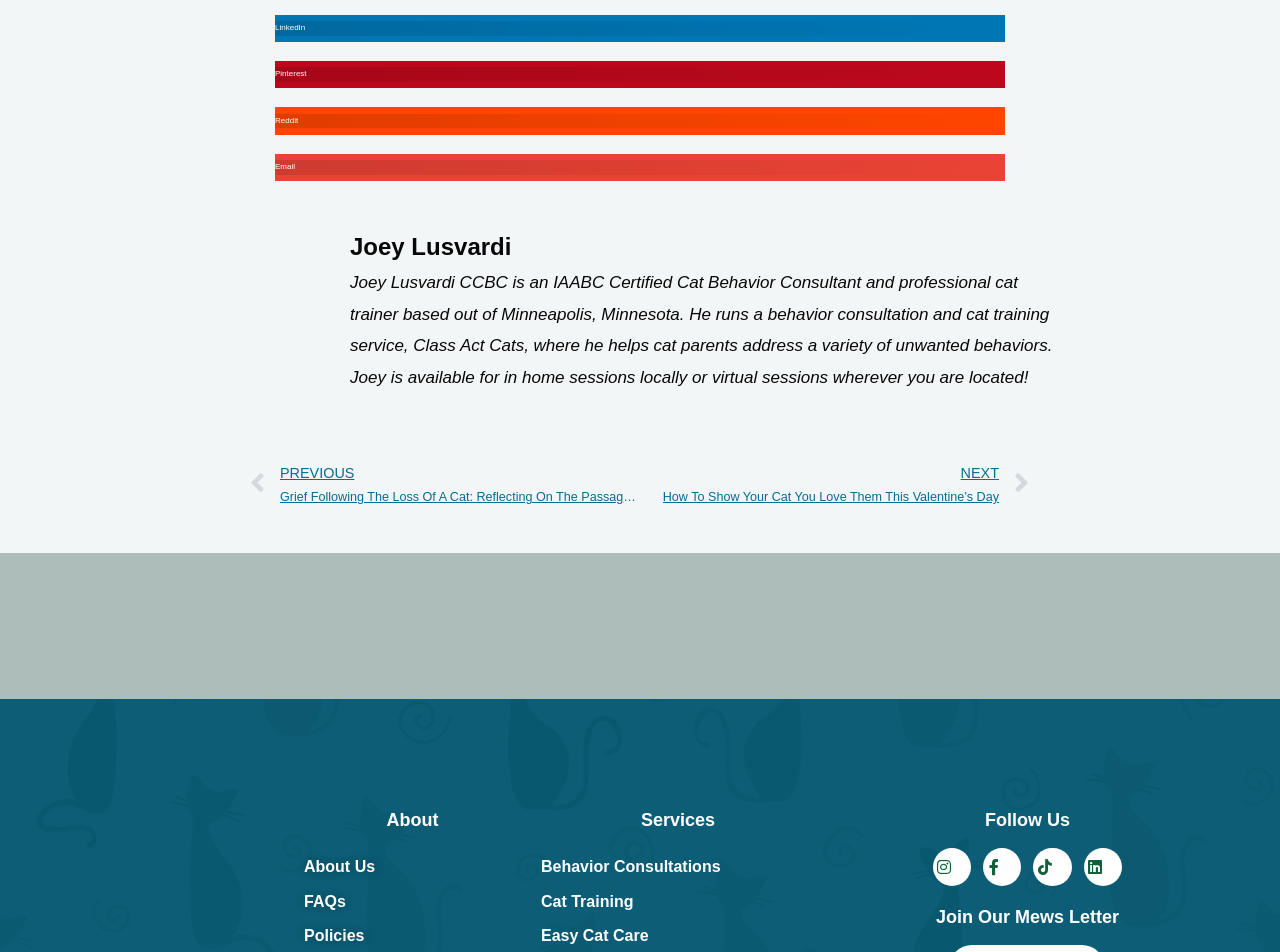Identify the coordinates of the bounding box for the element that must be clicked to accomplish the instruction: "Follow on Instagram".

[0.729, 0.891, 0.759, 0.931]